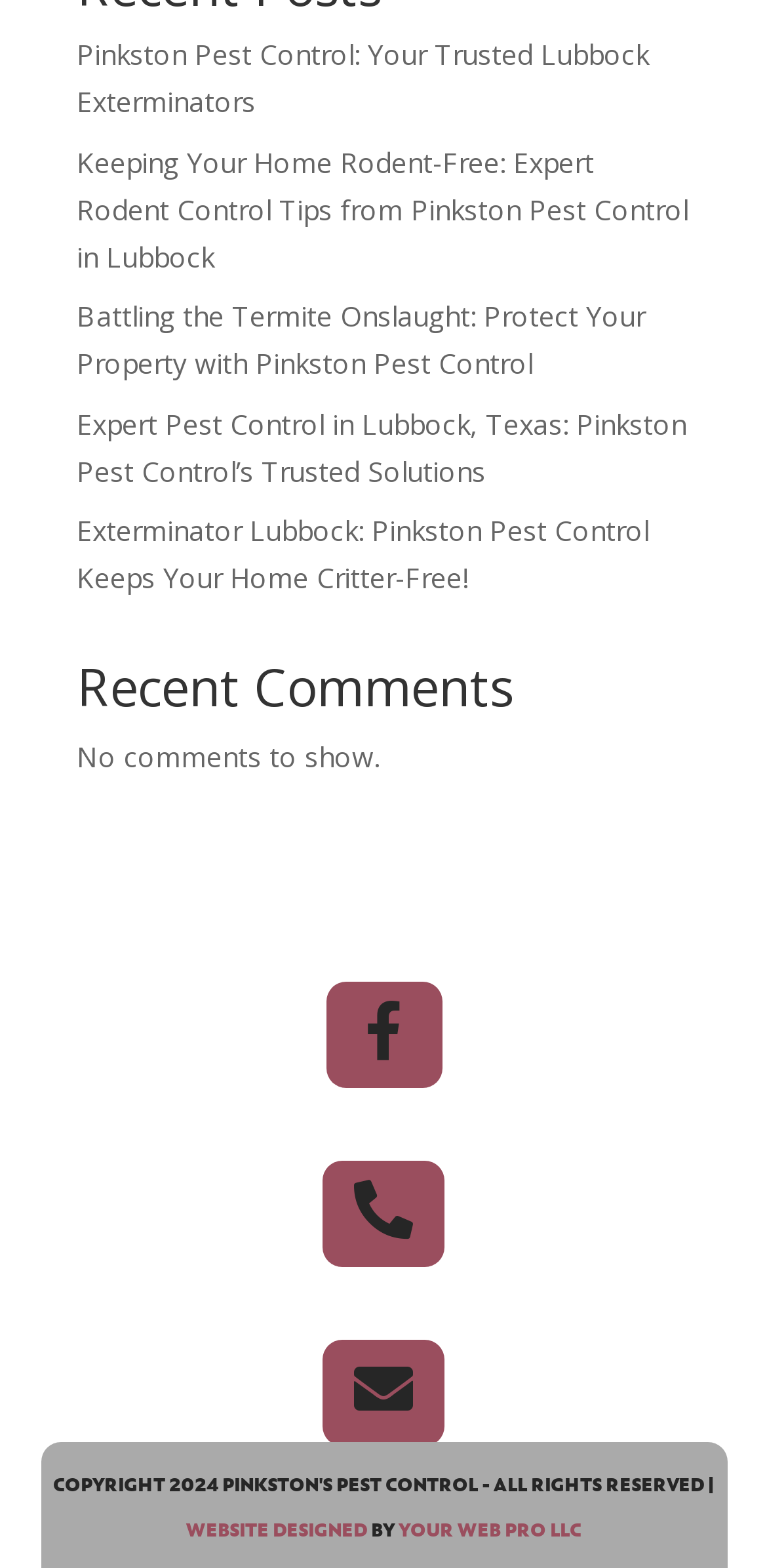How many comments are shown on the webpage?
Based on the image content, provide your answer in one word or a short phrase.

No comments